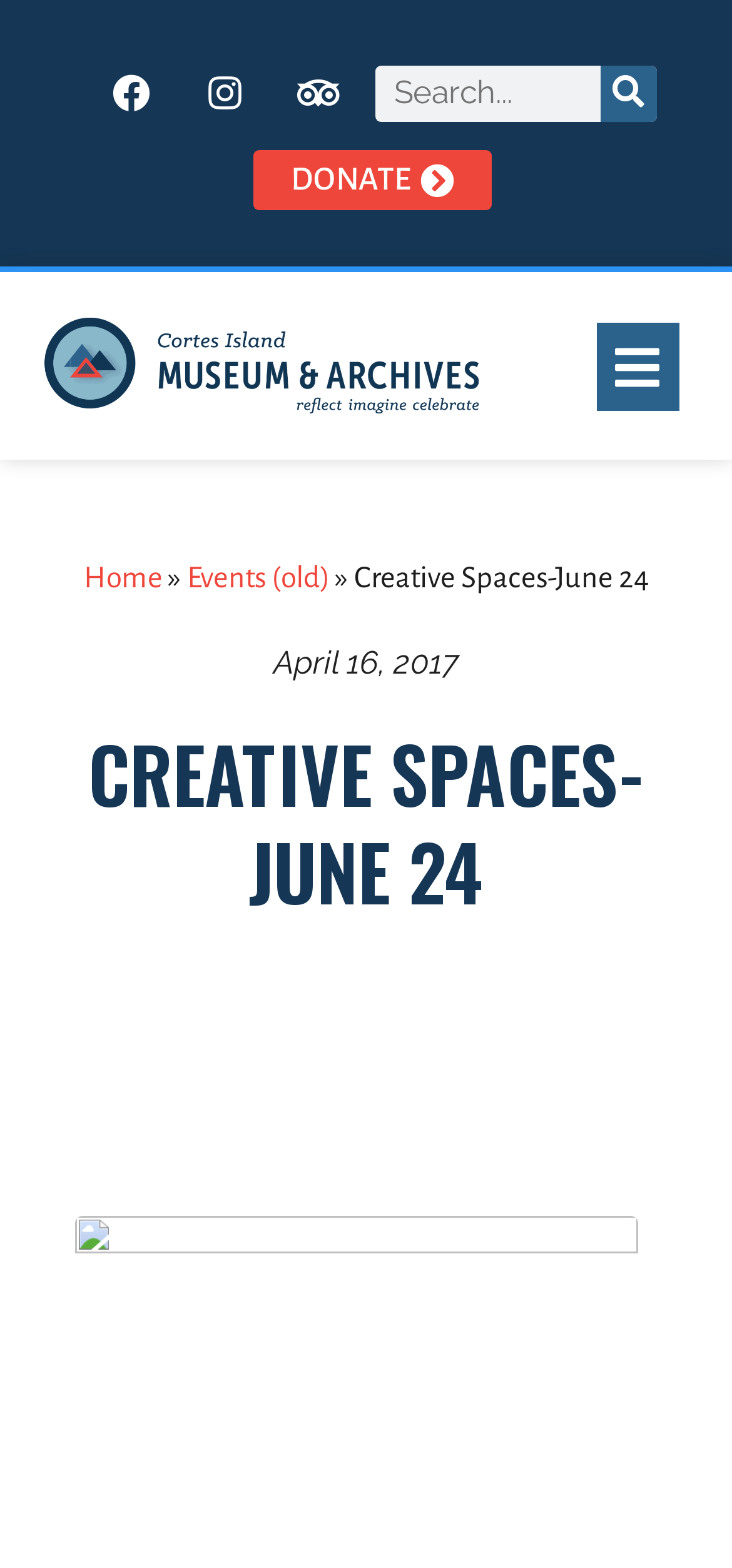Is the menu expanded?
Refer to the image and give a detailed response to the question.

I checked the button element with the content 'Open/Close Menu' and found that its 'expanded' property is set to False, indicating that the menu is not expanded.